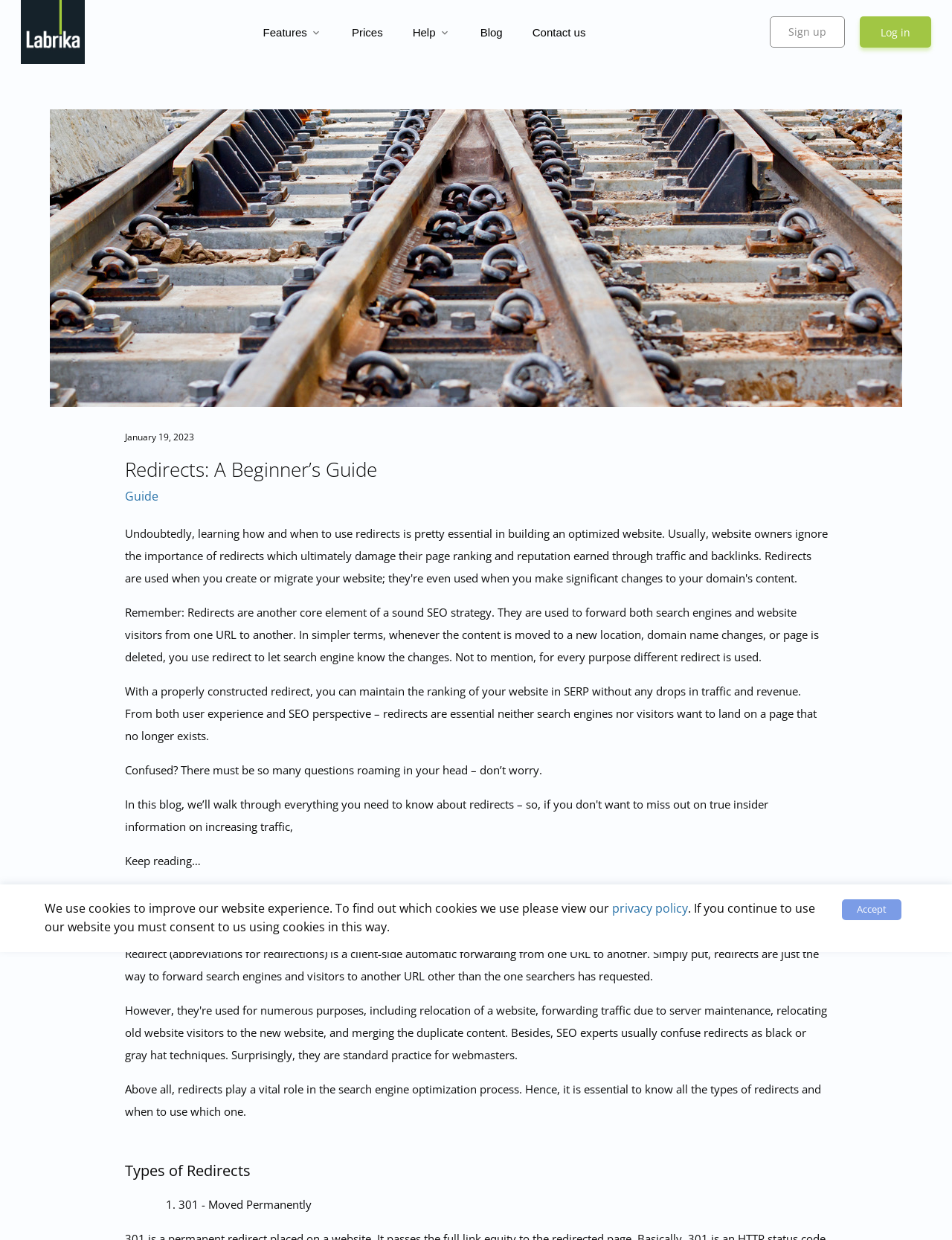Reply to the question with a single word or phrase:
What is the text of the first heading on the webpage?

Redirects: A Beginner’s Guide